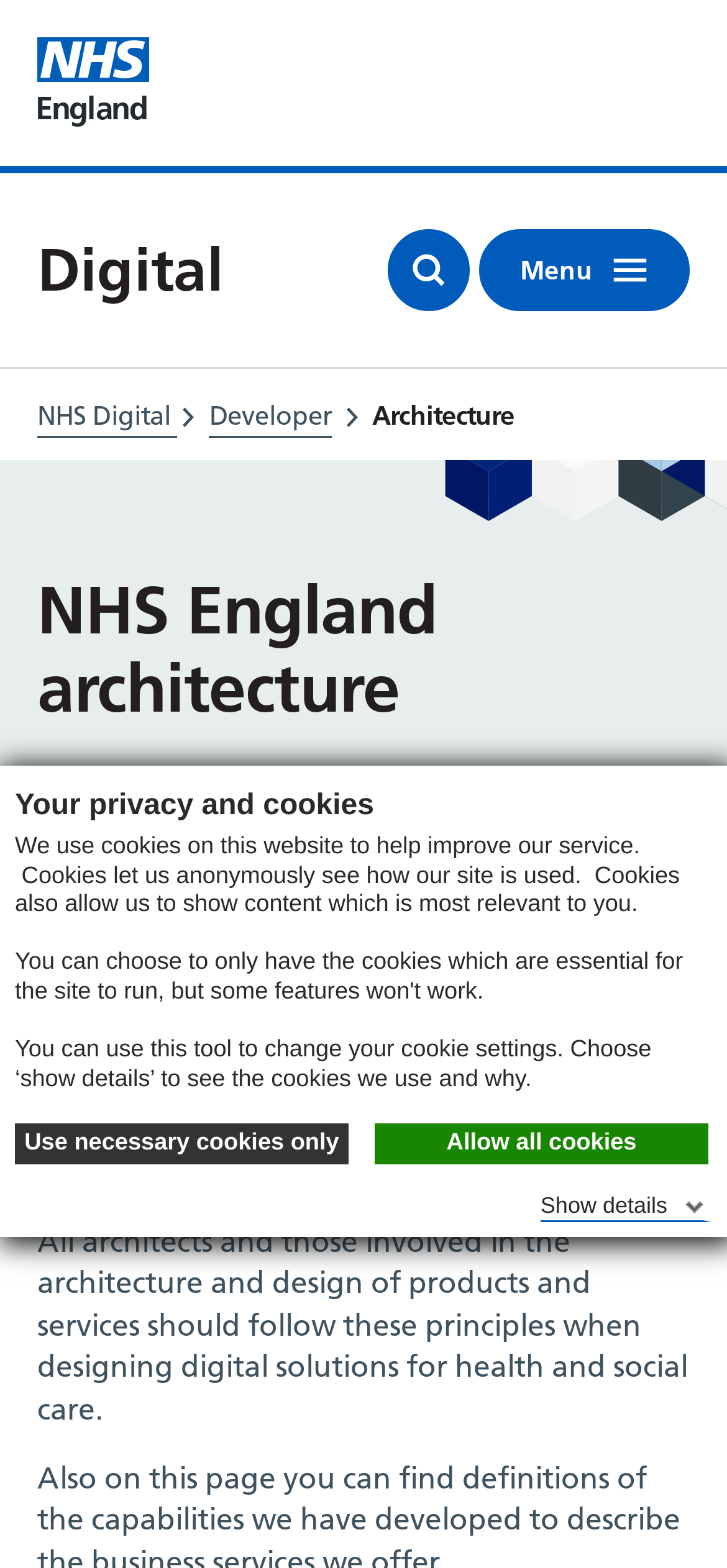Identify the bounding box coordinates of the section that should be clicked to achieve the task described: "Go to Developer".

[0.288, 0.254, 0.456, 0.279]